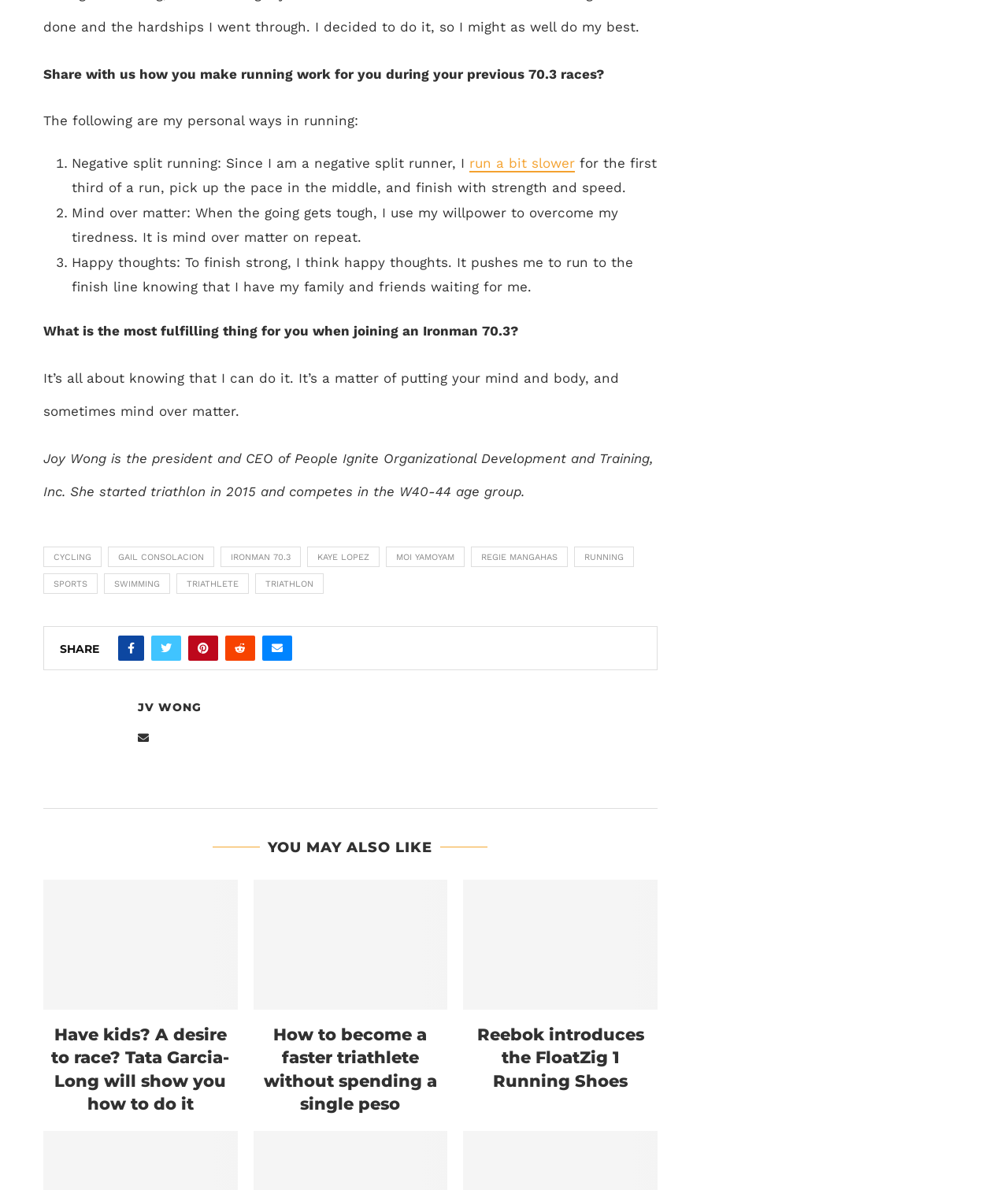Identify the bounding box coordinates of the region that needs to be clicked to carry out this instruction: "Read the article about 'Have kids? A desire to race? Tata Garcia-Long will show you how to do it'". Provide these coordinates as four float numbers ranging from 0 to 1, i.e., [left, top, right, bottom].

[0.043, 0.74, 0.236, 0.849]